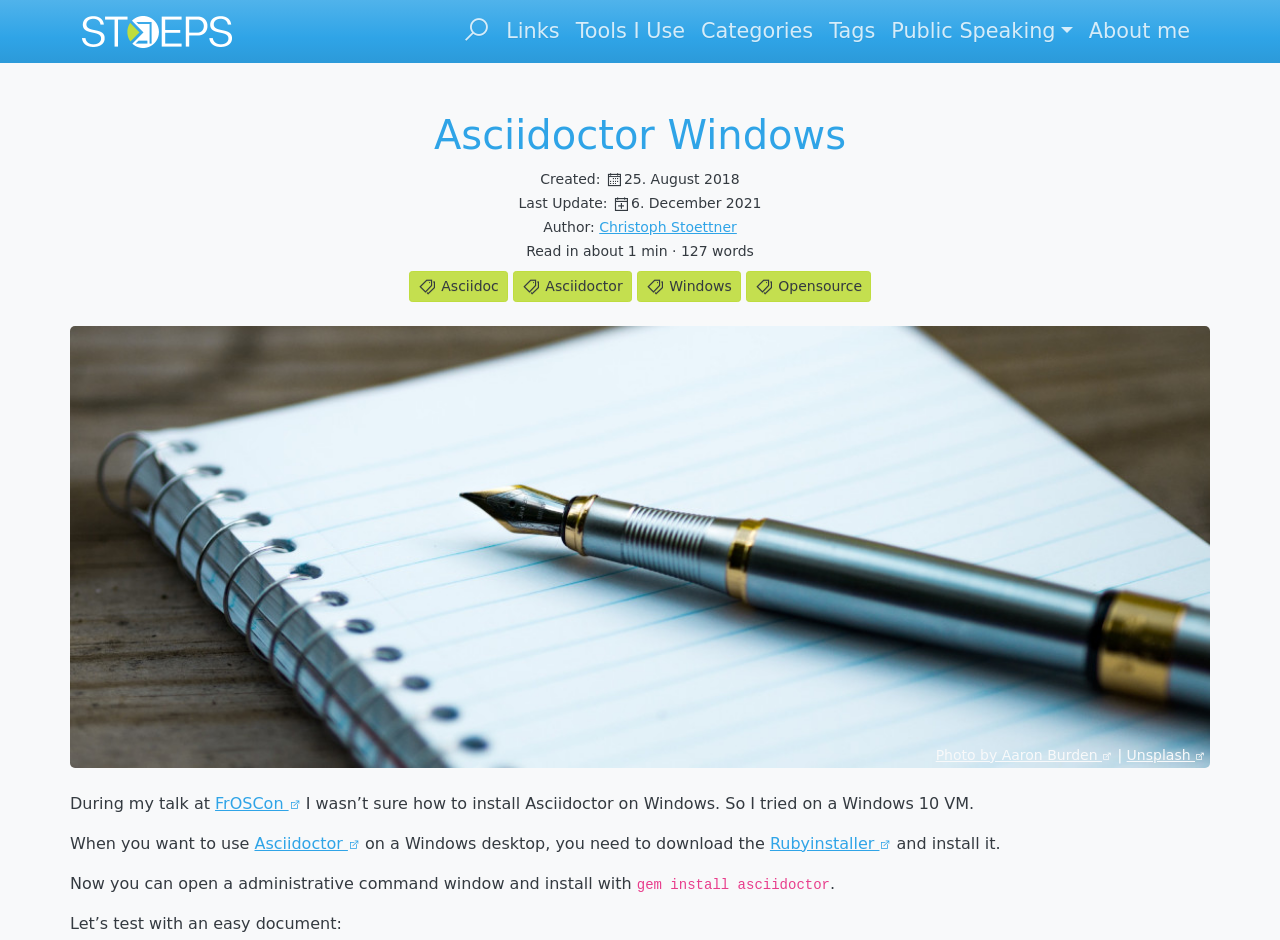What is the image description at the top of the page?
Using the picture, provide a one-word or short phrase answer.

Fountain pen and a notebook